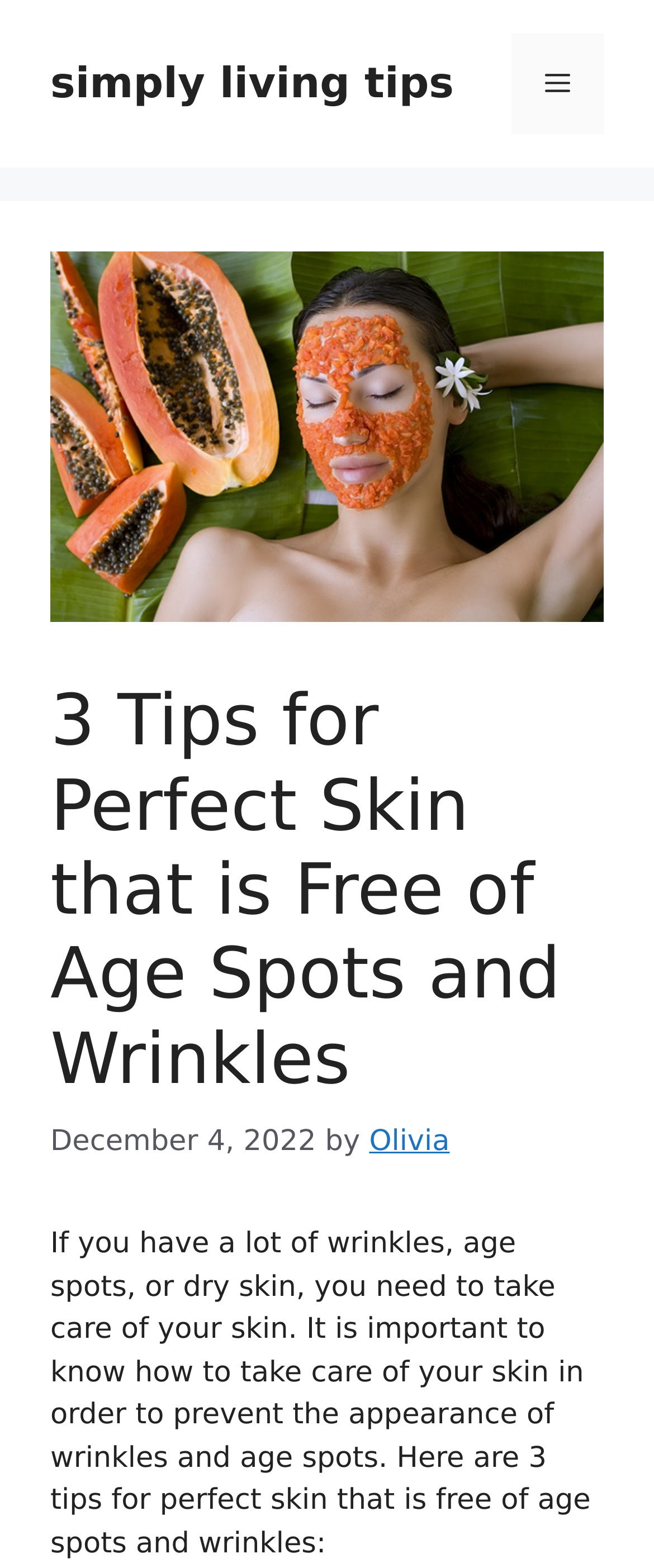Please find and generate the text of the main header of the webpage.

3 Tips for Perfect Skin that is Free of Age Spots and Wrinkles